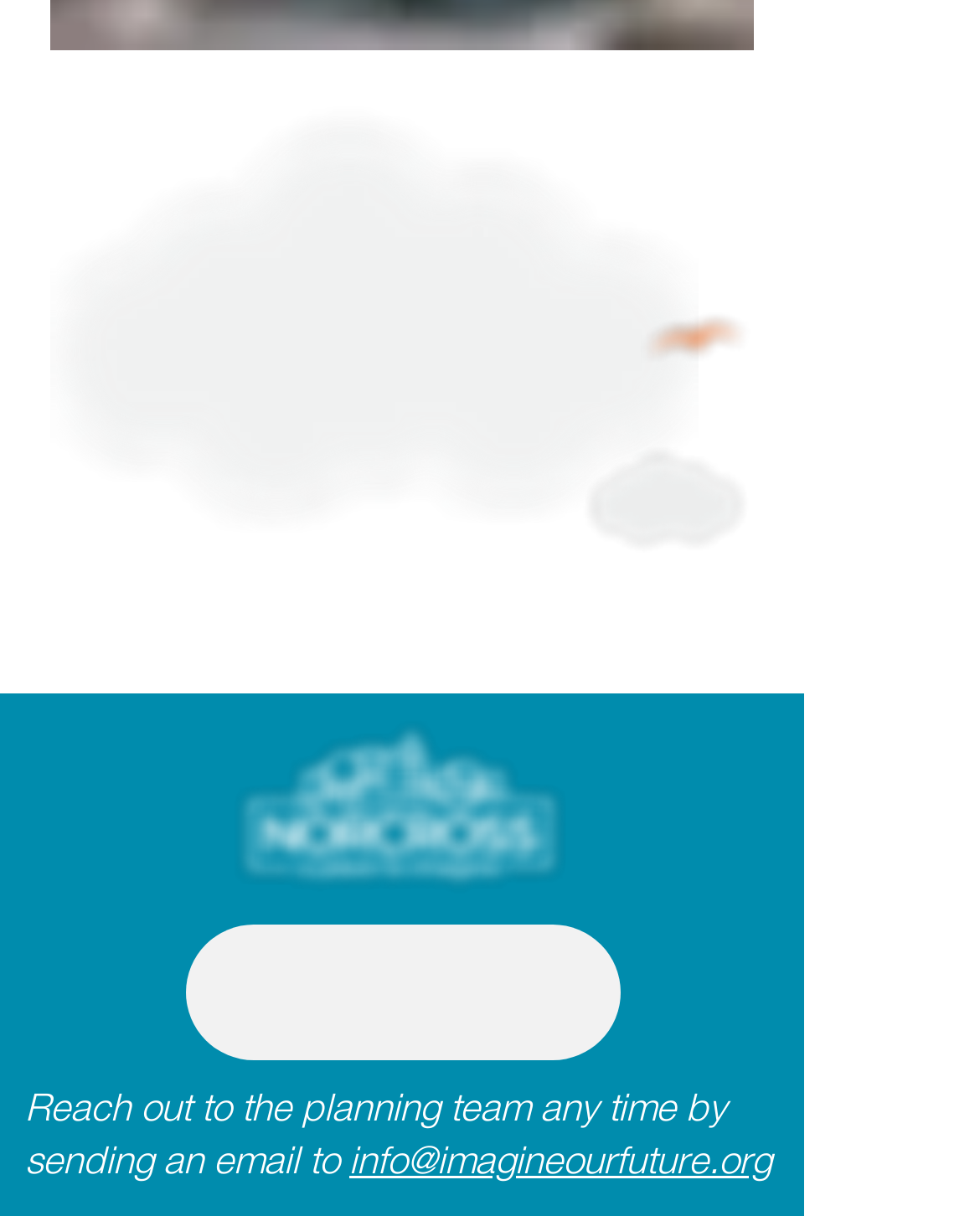Based on the element description aria-label="Instagram", identify the bounding box coordinates for the UI element. The coordinates should be in the format (top-left x, top-left y, bottom-right x, bottom-right y) and within the 0 to 1 range.

[0.233, 0.779, 0.323, 0.851]